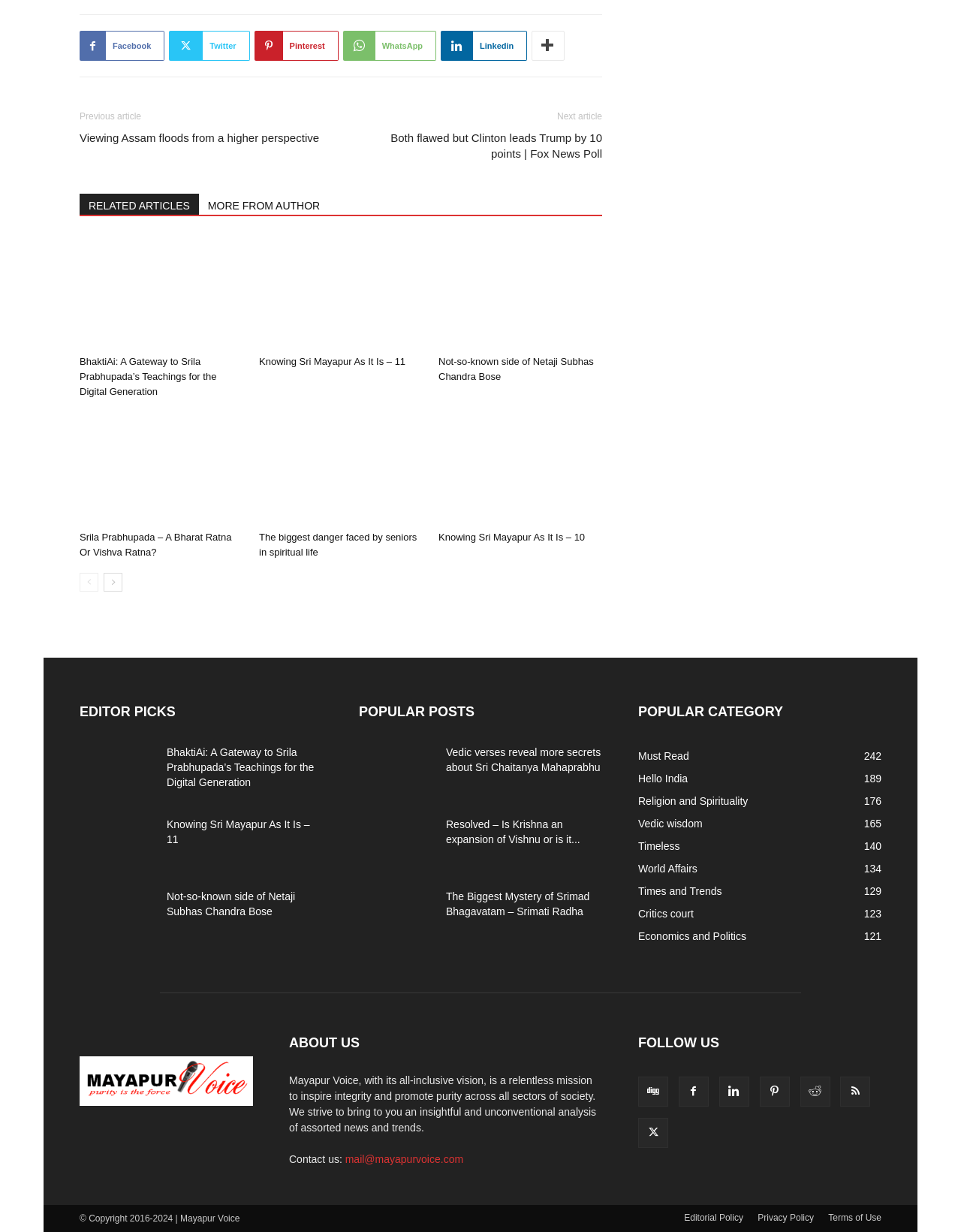Find the bounding box coordinates for the area that should be clicked to accomplish the instruction: "Read the article 'Vedic verses reveal more secrets about Sri Chaitanya Mahaprabhu'".

[0.464, 0.606, 0.625, 0.628]